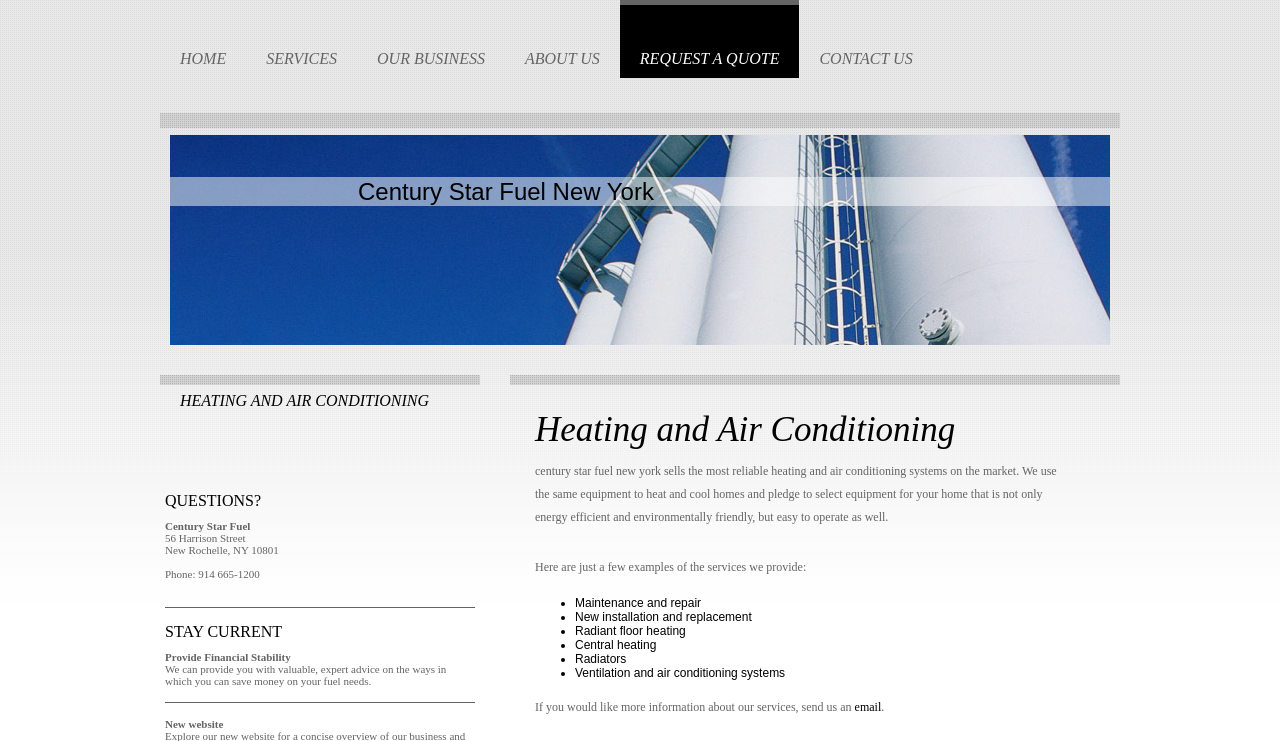Use a single word or phrase to answer the question: What is the purpose of Century Star Fuel New York?

Provide financial stability